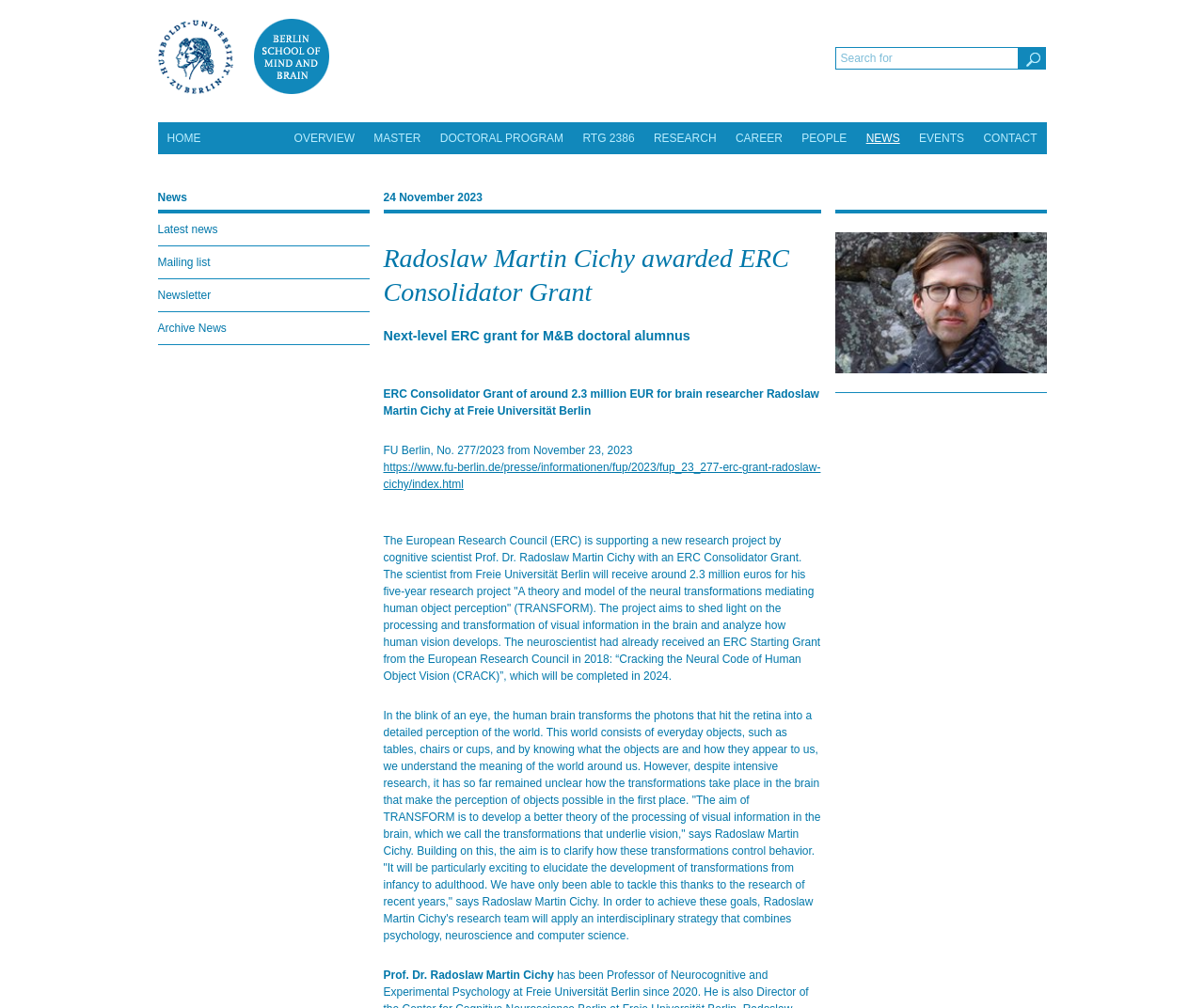Specify the bounding box coordinates of the area to click in order to follow the given instruction: "Check the EVENTS page."

[0.763, 0.131, 0.801, 0.144]